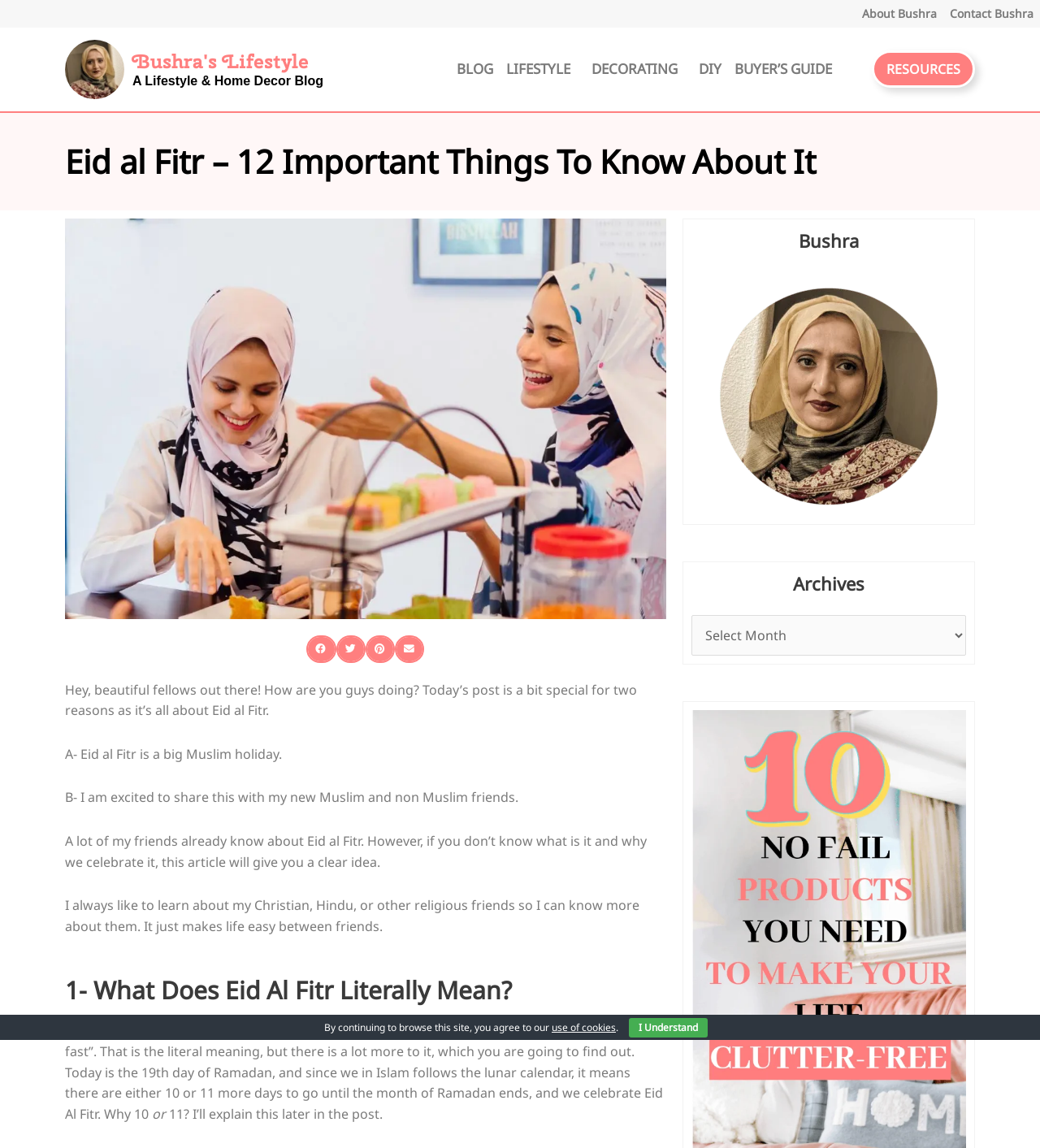Using the element description: "alt="clutter free home"", determine the bounding box coordinates for the specified UI element. The coordinates should be four float numbers between 0 and 1, [left, top, right, bottom].

[0.665, 0.822, 0.929, 0.837]